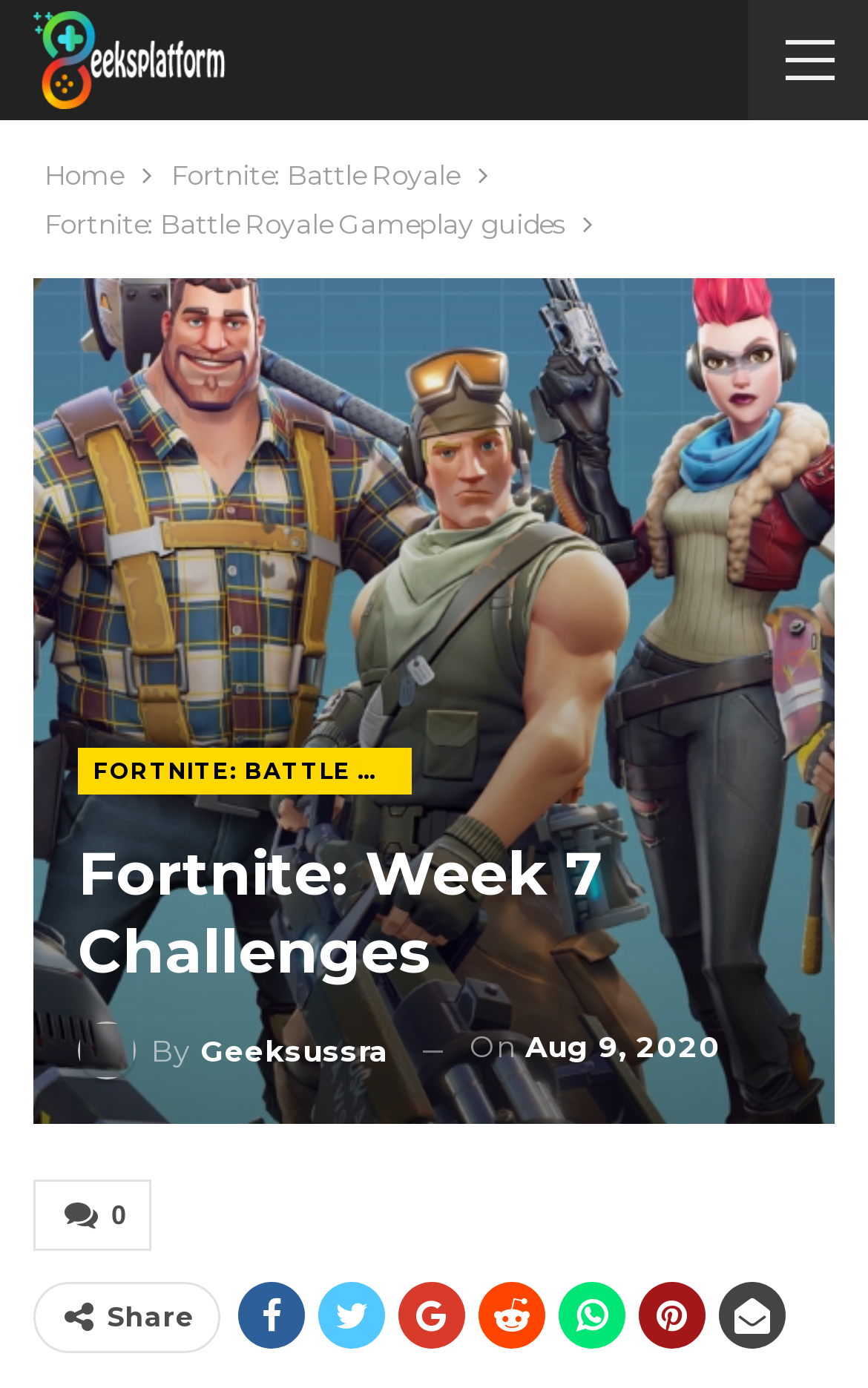Provide a comprehensive description of the webpage.

The webpage is about Fortnite: Week 7 Challenges on geeksplatform. At the top left, there is a small image of geeksplatform. Below it, there is a navigation bar with breadcrumbs, containing three links: "Home", "Fortnite: Battle Royale", and "Fortnite: Battle Royale Gameplay guides". 

The main content area is dominated by a large section with a heading "Fortnite: Week 7 Challenges" at the top. Below the heading, there is a link "FORTNITE: BATTLE ROYALE GAMEPLAY GUIDES" and another link "By Geeksussra". The publication date "On Aug 9, 2020" is also displayed in this section.

At the bottom of the page, there are several links and icons. A link with the text "0" is located at the bottom left. Next to it, there is a "Share" text, followed by six social media icons. These icons are aligned horizontally and are positioned at the bottom of the page.